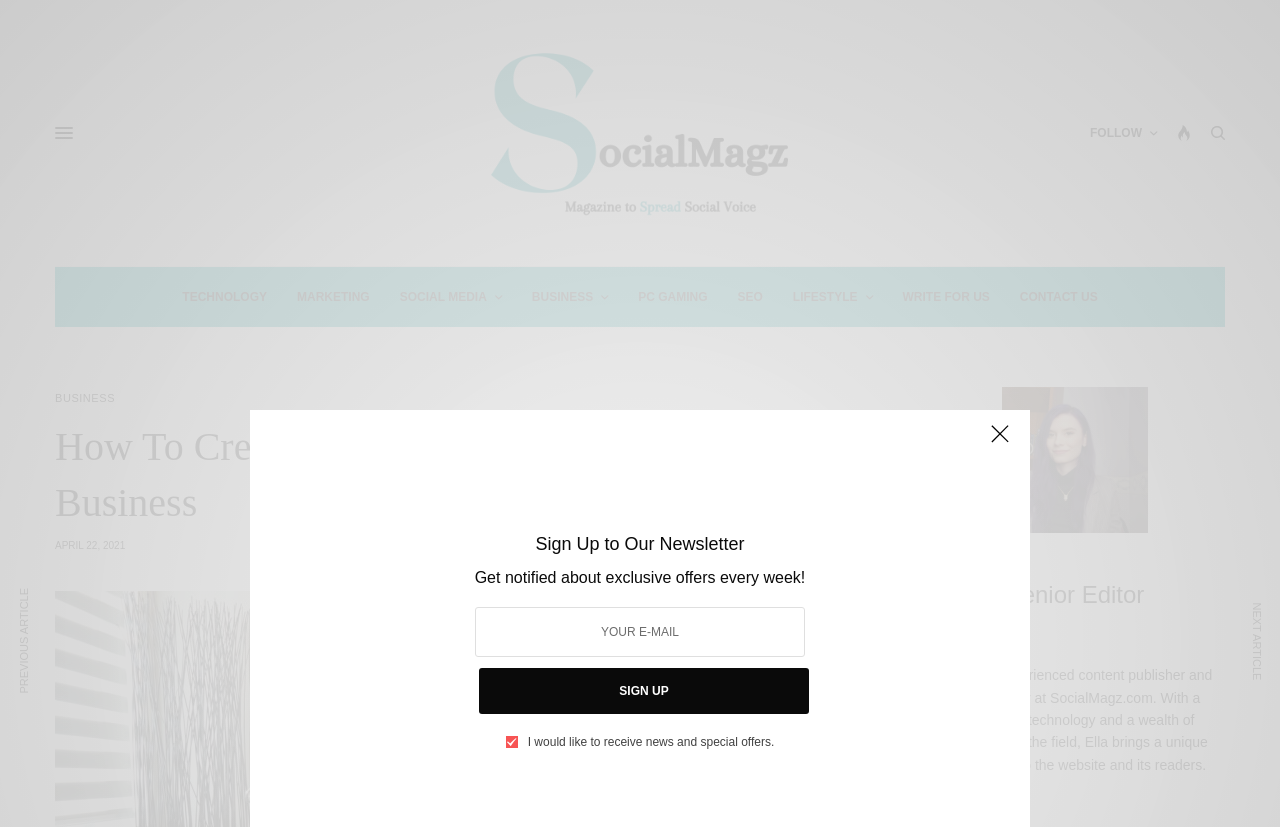What can you do with your email address?
Answer the question with a thorough and detailed explanation.

I determined the answer by looking at the textbox element with the label 'Your E-Mail' at coordinates [0.371, 0.734, 0.629, 0.794] and the button element with the text 'SIGN UP' at coordinates [0.374, 0.808, 0.632, 0.863]. This suggests that the user can enter their email address to sign up for a newsletter.